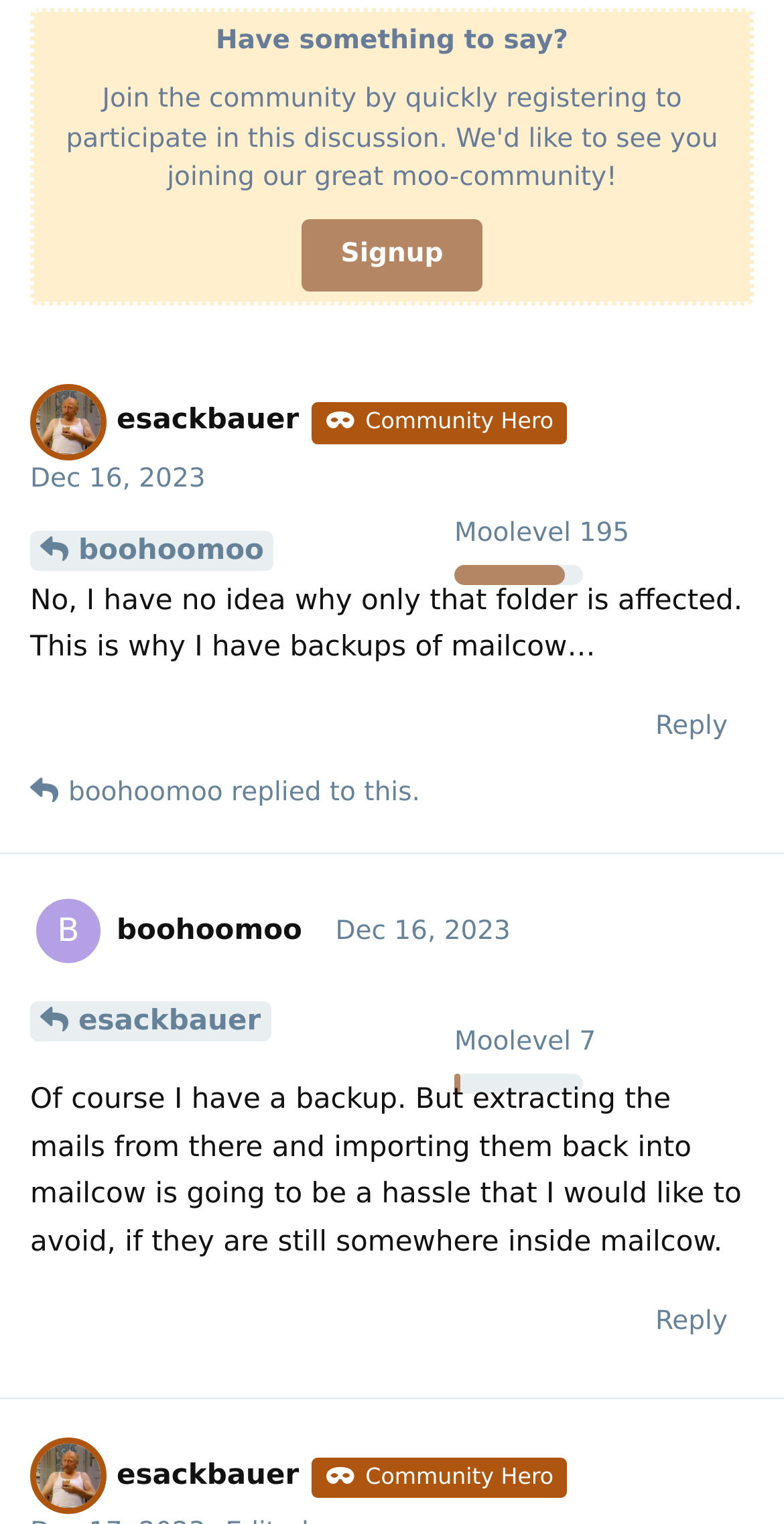Given the description "Dec 16, 2023", determine the bounding box of the corresponding UI element.

[0.038, 0.304, 0.262, 0.324]